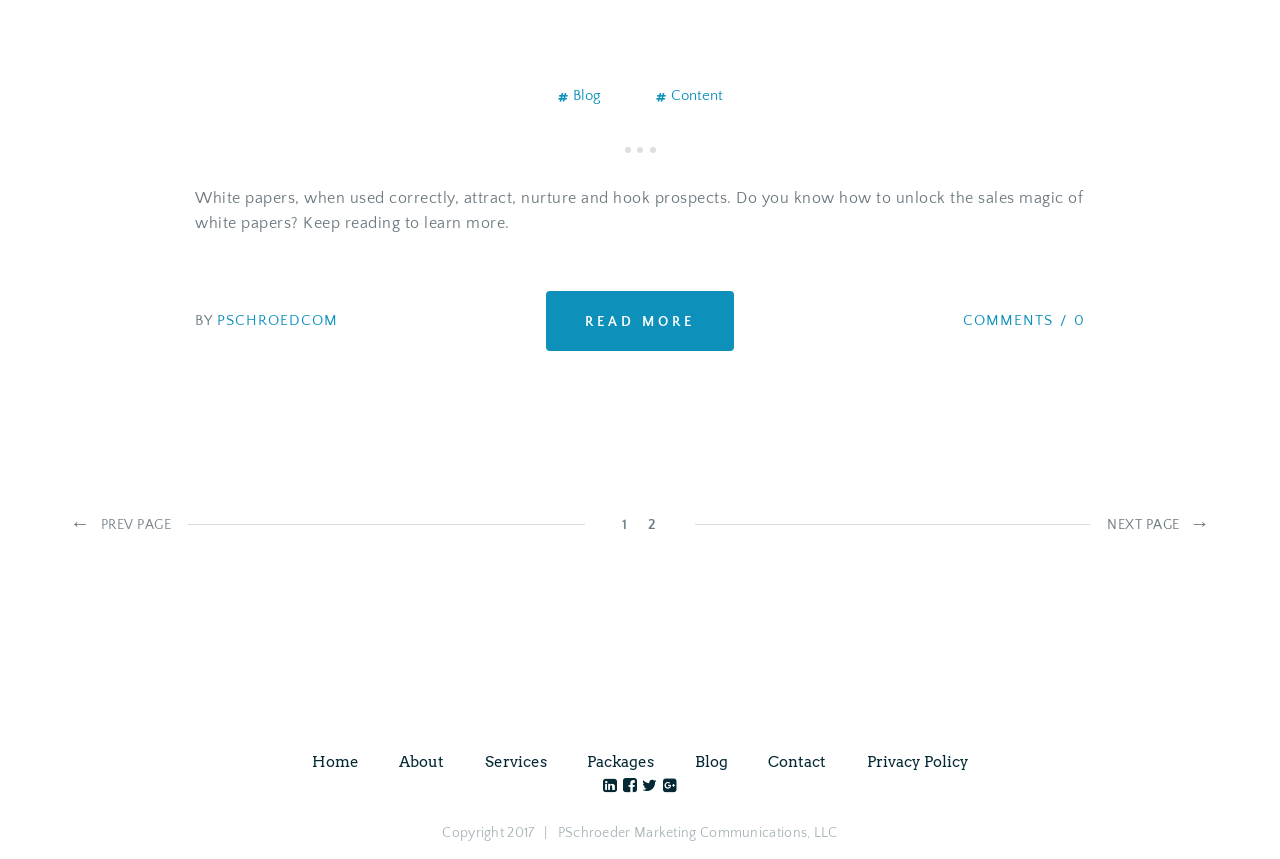What is the name of the company mentioned in the footer?
Look at the screenshot and respond with one word or a short phrase.

PSchroeder Marketing Communications, LLC